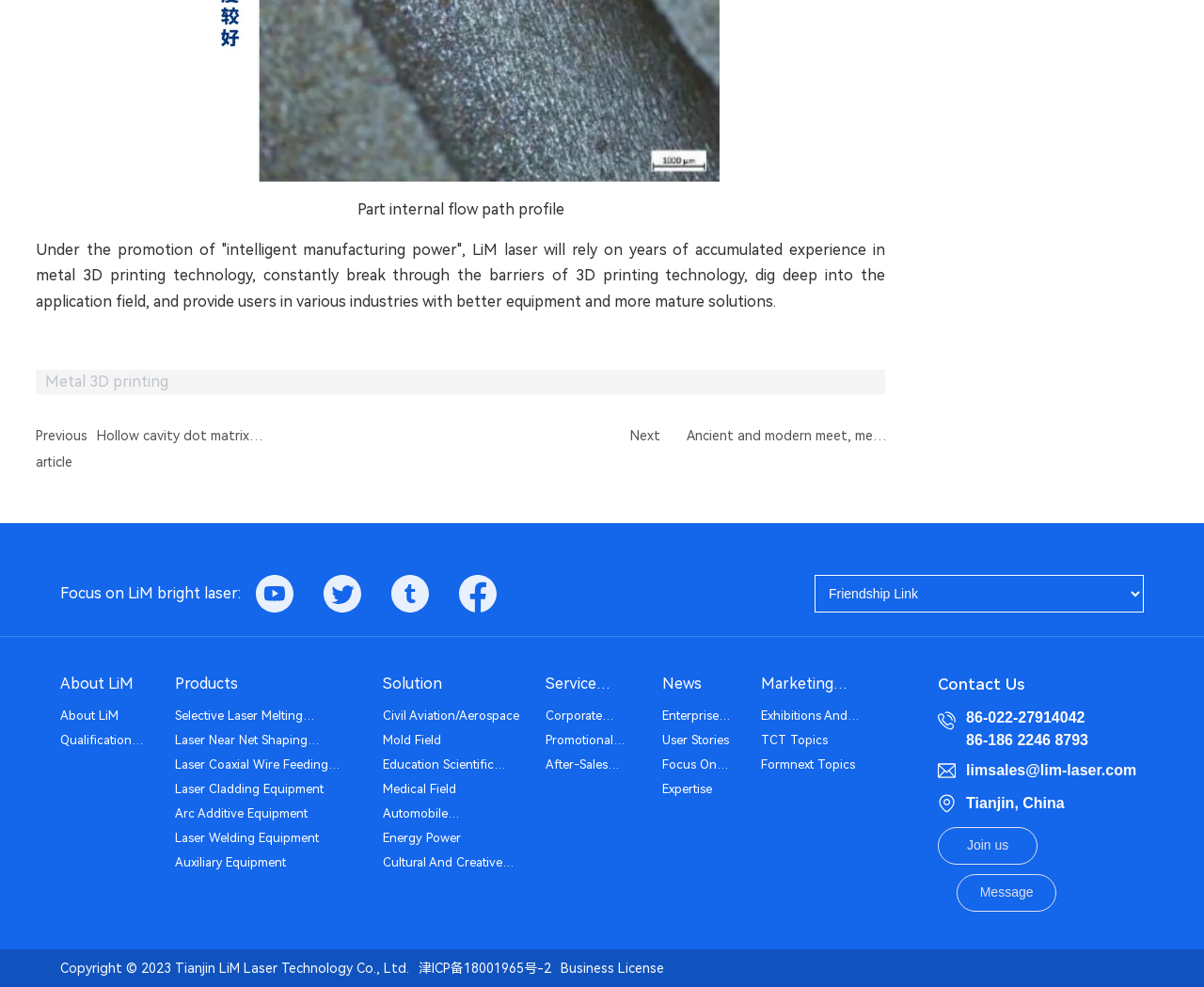Given the element description Education Scientific Research, identify the bounding box coordinates for the UI element on the webpage screenshot. The format should be (top-left x, top-left y, bottom-right x, bottom-right y), with values between 0 and 1.

[0.318, 0.763, 0.438, 0.788]